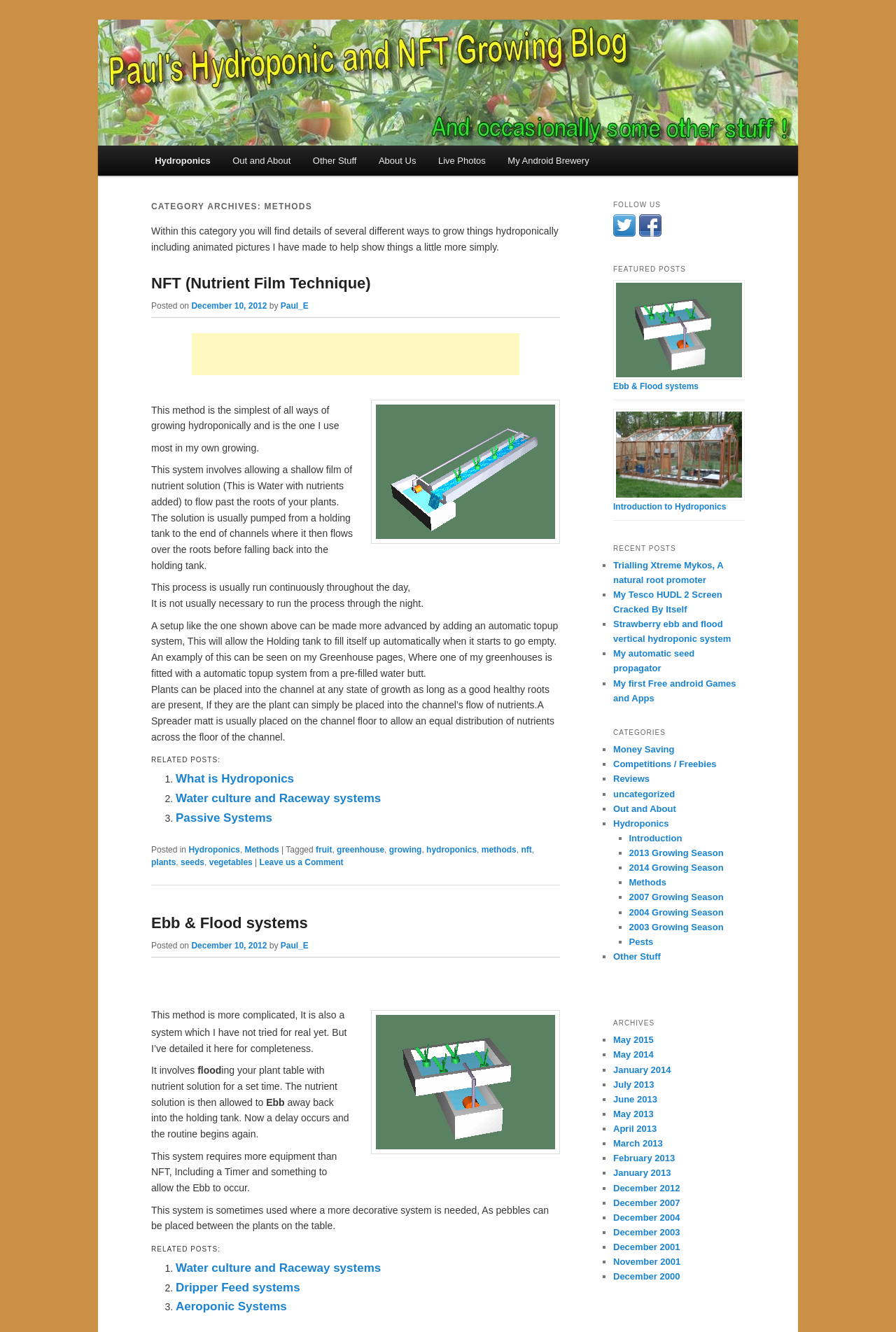Find the bounding box coordinates of the area to click in order to follow the instruction: "Check the related posts".

[0.169, 0.564, 0.625, 0.578]